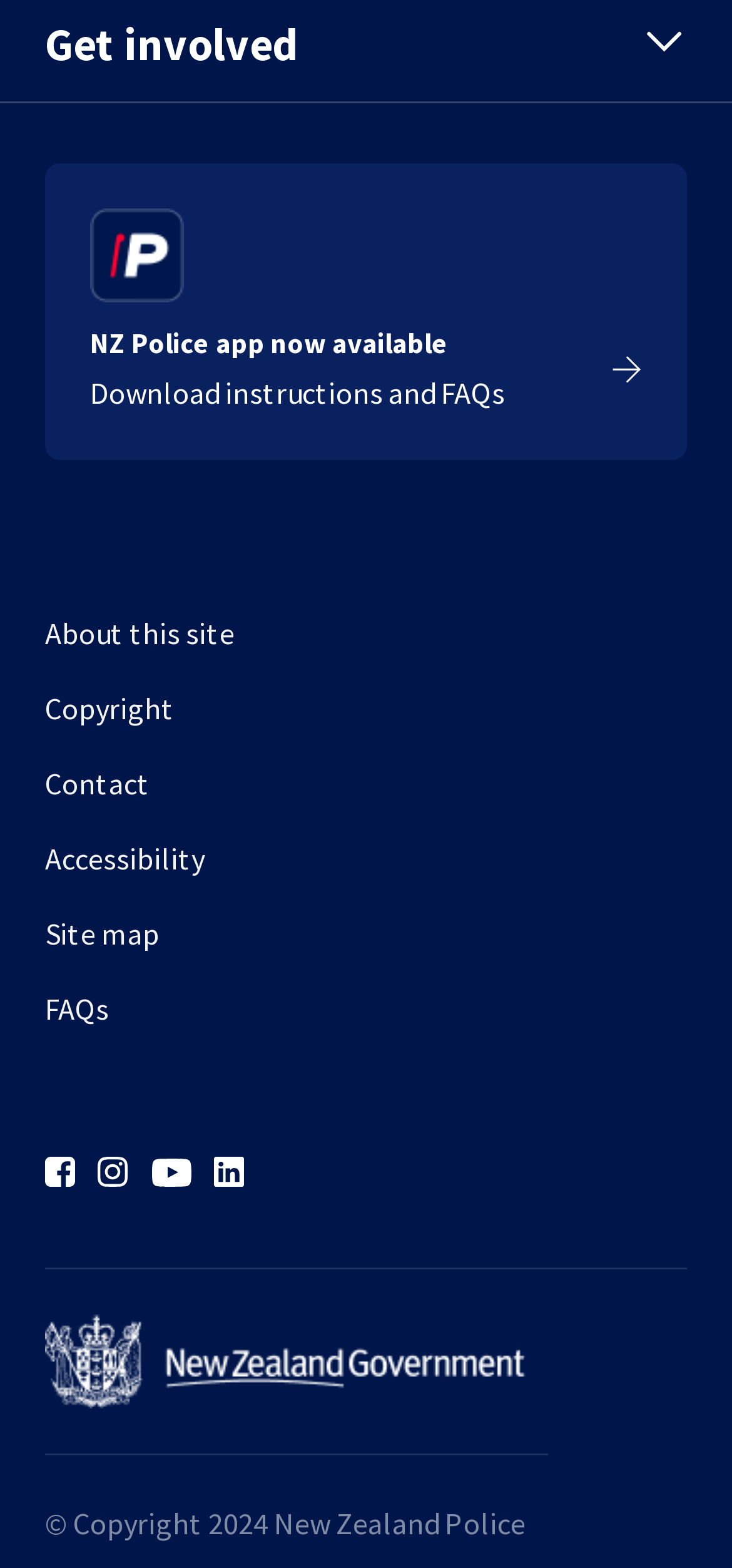Please give a succinct answer to the question in one word or phrase:
How many links are present in the footer?

7